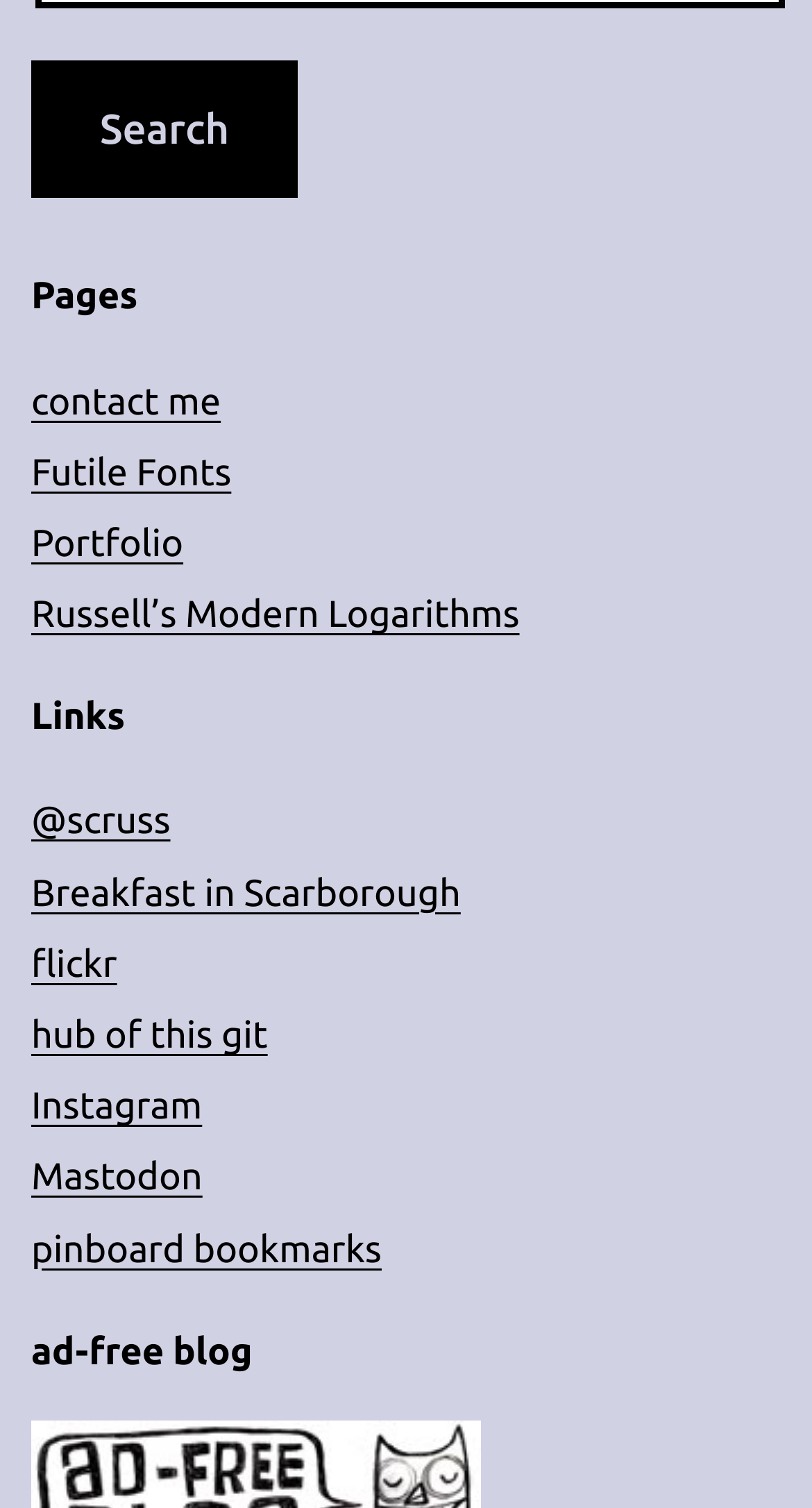Please find the bounding box for the following UI element description. Provide the coordinates in (top-left x, top-left y, bottom-right x, bottom-right y) format, with values between 0 and 1: hub of this git

[0.038, 0.673, 0.33, 0.7]